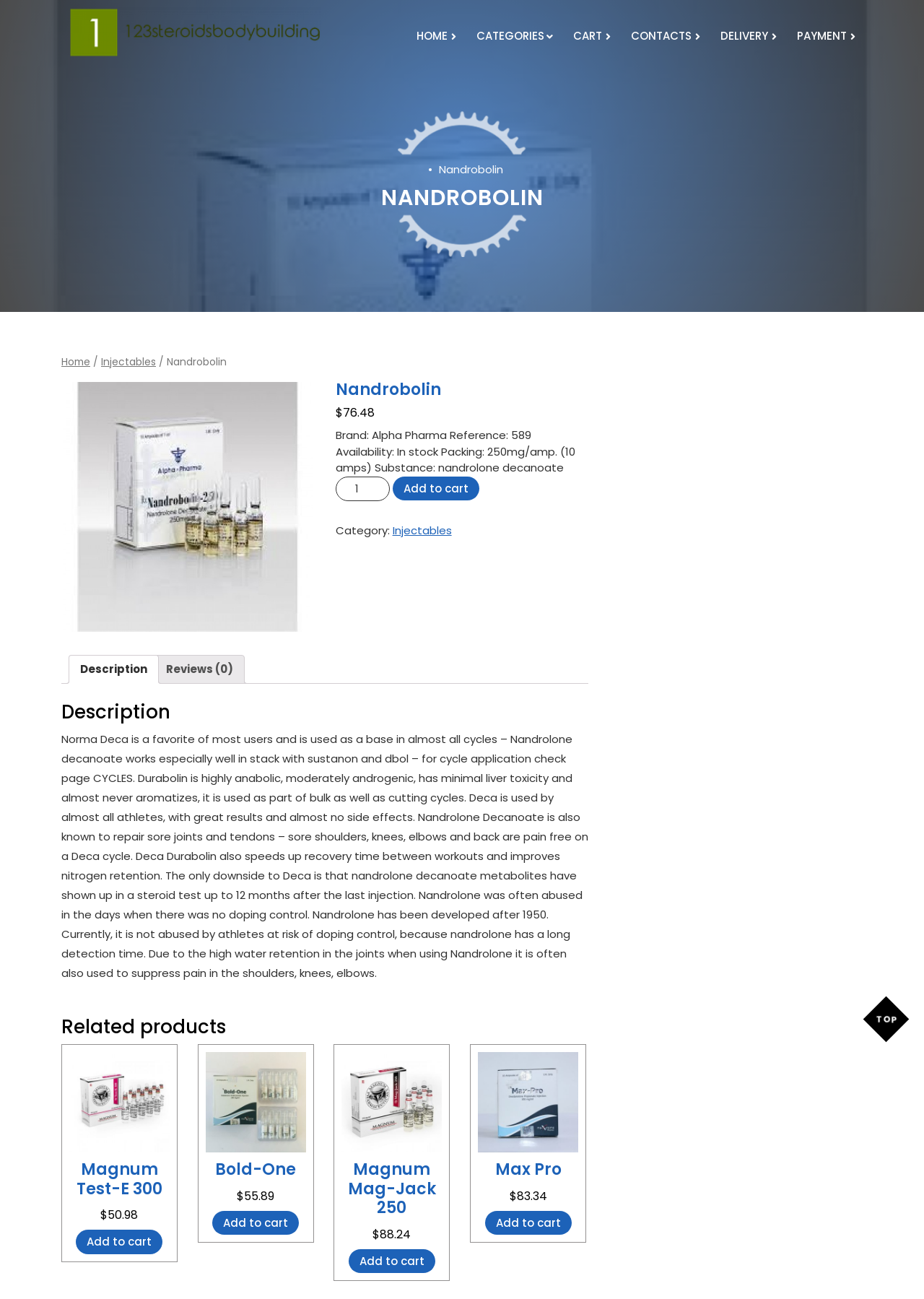Refer to the image and provide an in-depth answer to the question: 
How many amps are in a pack of Nandrobolin?

The number of amps in a pack of Nandrobolin is mentioned on the webpage as 10 amps, which is displayed in the product description section.